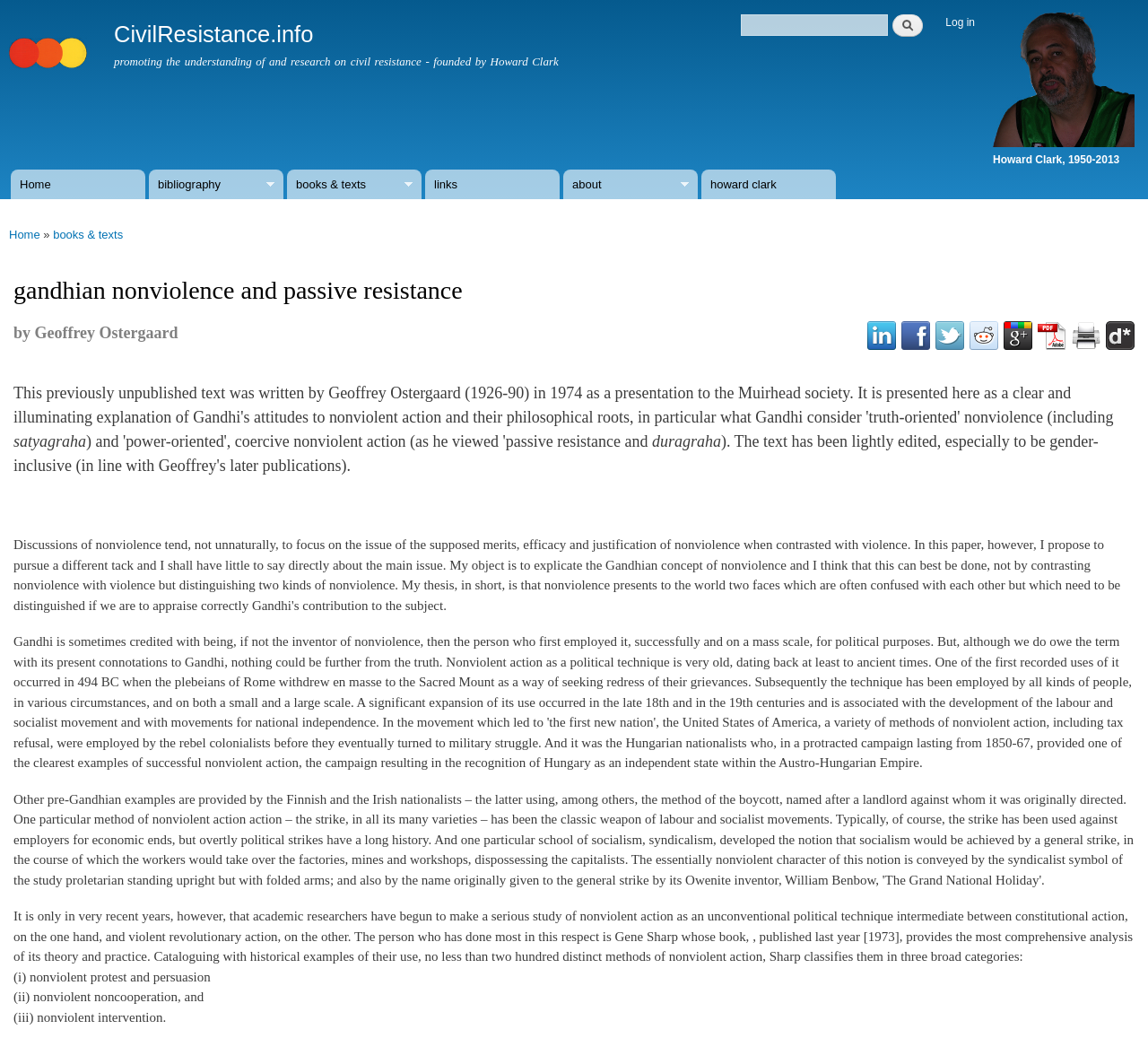Identify the bounding box coordinates of the element that should be clicked to fulfill this task: "Go to the home page". The coordinates should be provided as four float numbers between 0 and 1, i.e., [left, top, right, bottom].

[0.0, 0.0, 0.088, 0.084]